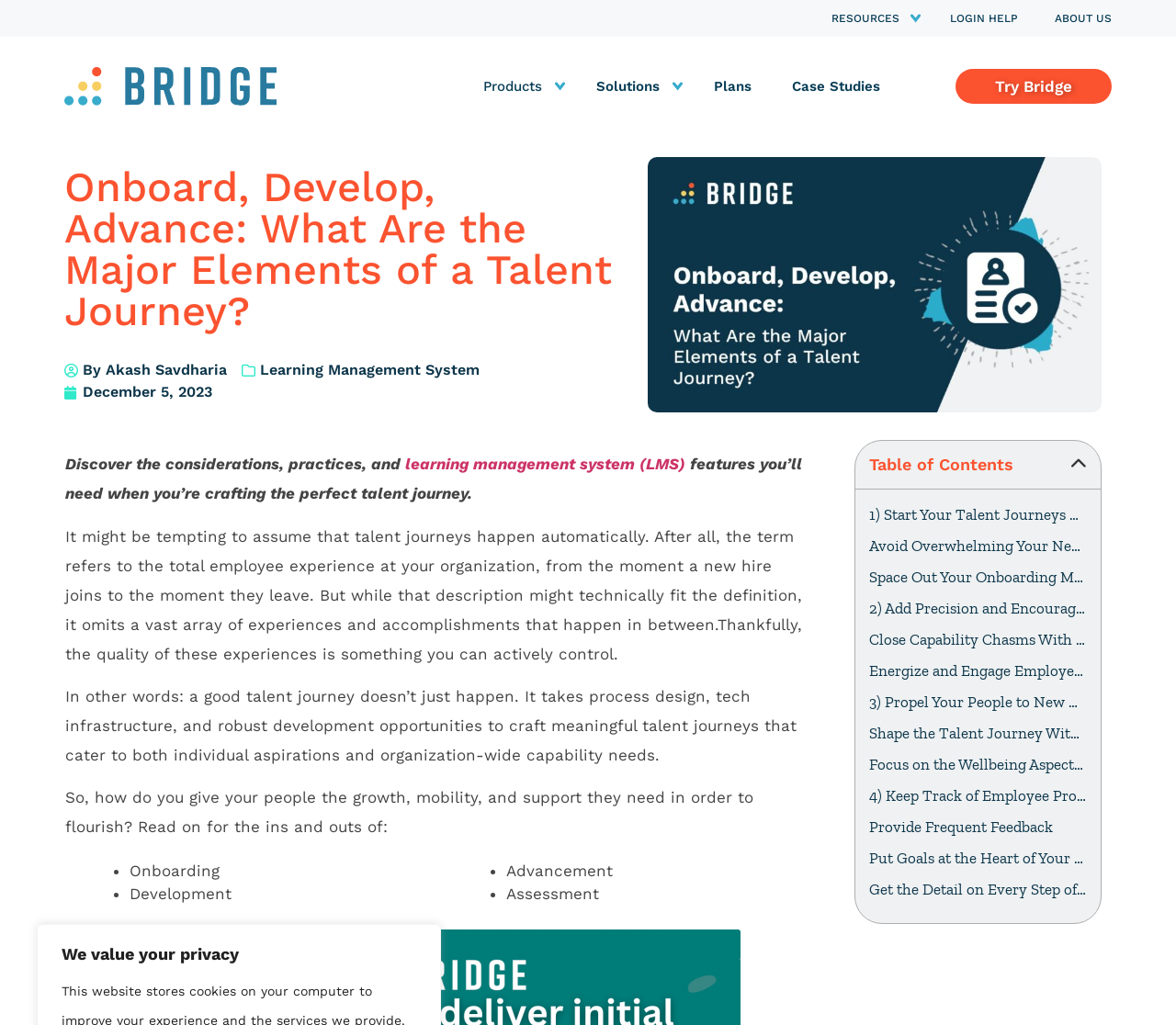Offer a comprehensive description of the webpage’s content and structure.

This webpage is about talent journeys, which cover every part of the employee experience. At the top, there is a navigation bar with links to "RESOURCES", "LOGIN HELP", "ABOUT US", and the company logo "Bridge" with an image. Below the navigation bar, there are links to "Products", "Solutions", "Plans", "Case Studies", and "Try Bridge".

The main content of the webpage starts with a heading "Onboard, Develop, Advance: What Are the Major Elements of a Talent Journey?" followed by the author's name "By Akash Savdharia" and a brief description "Learning Management System". The article discusses the importance of crafting a fulfilling talent journey for every worker, which requires process design, tech infrastructure, and robust development opportunities.

The article is divided into sections, each focusing on a different aspect of the talent journey, including onboarding, development, advancement, and assessment. Each section has a brief introduction and a list of subtopics, which are linked to more detailed discussions.

On the right side of the webpage, there is a table of contents with links to each section of the article, allowing readers to quickly navigate to the topics that interest them.